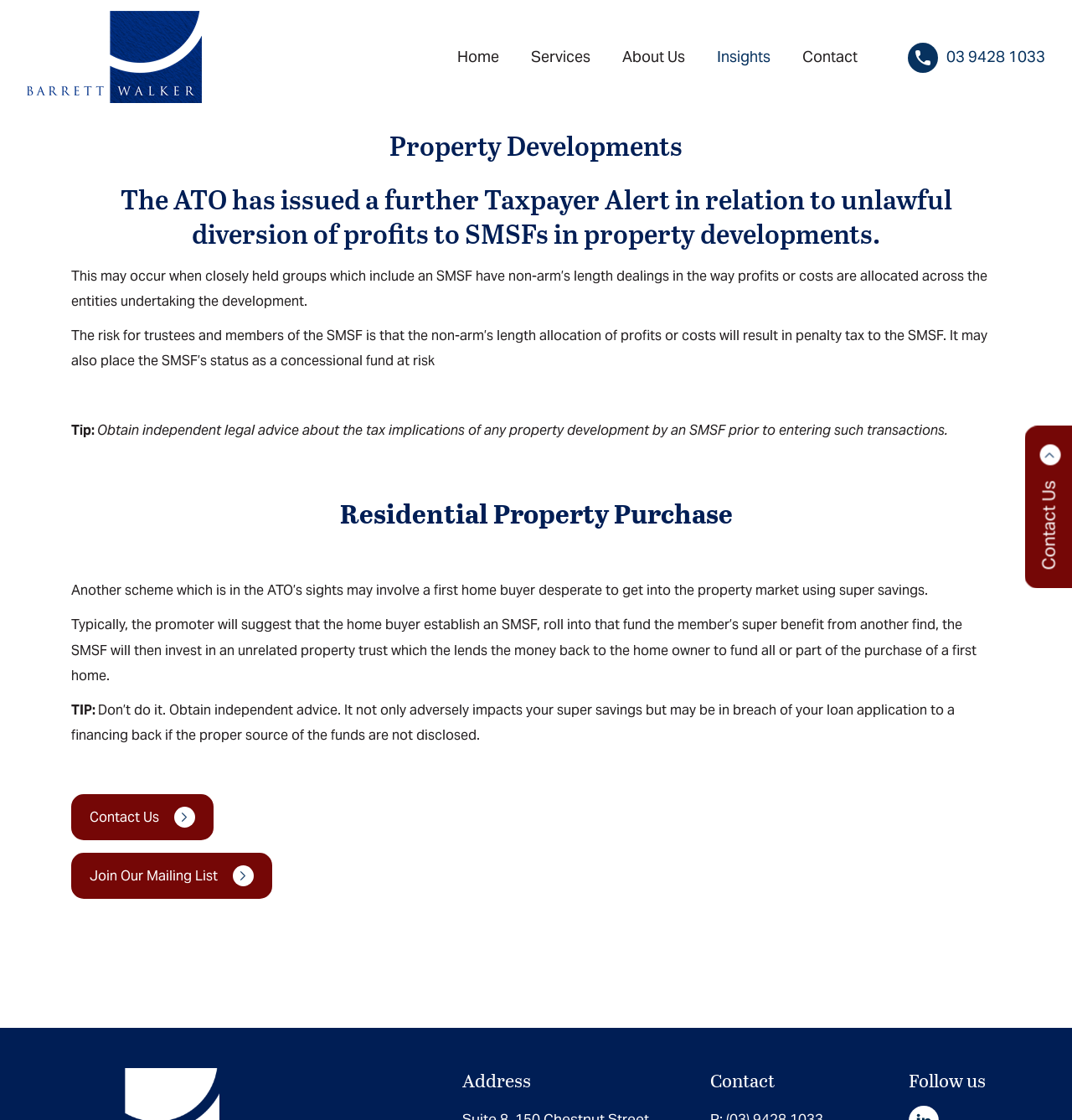Observe the image and answer the following question in detail: What type of information is provided in the 'Insights' section?

Based on the webpage content, it appears that the 'Insights' section provides updates and tips related to SMSFs, such as warnings about unlawful diversion of profits and advice for first home buyers.